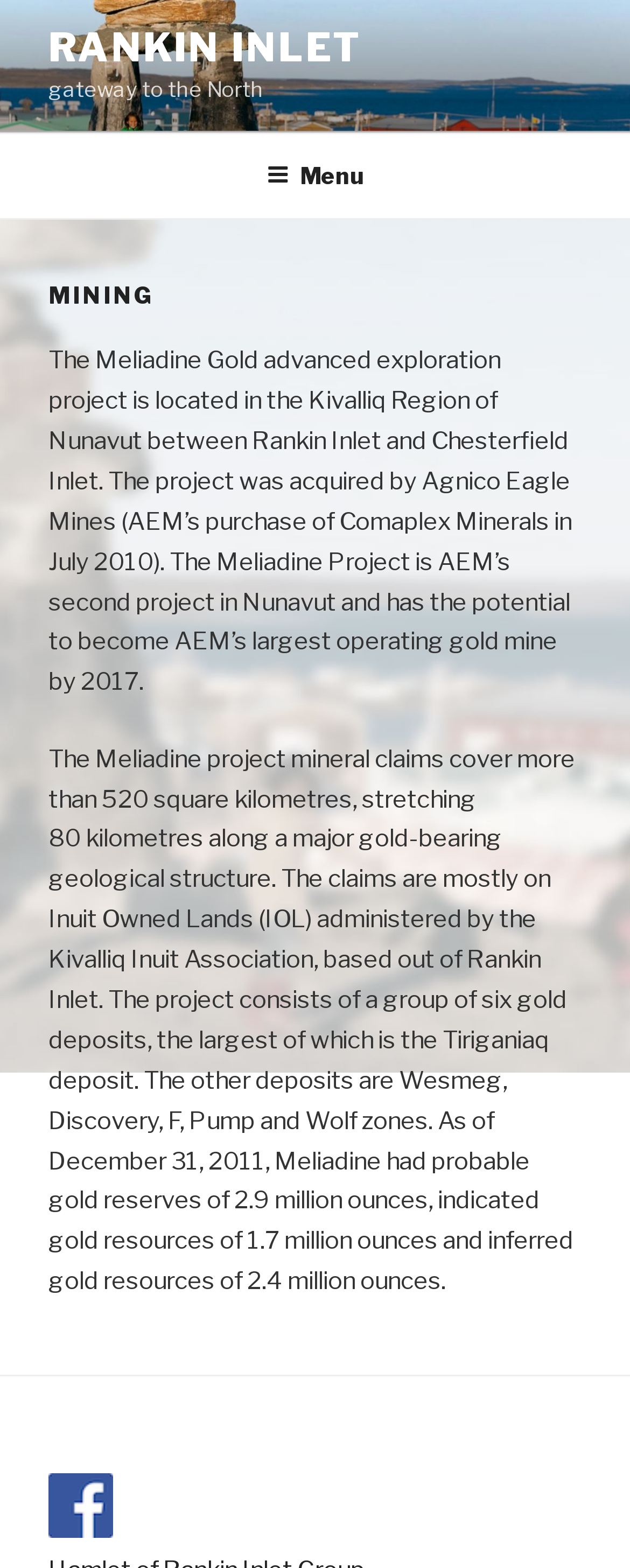How many gold deposits are in the Meliadine project?
From the details in the image, answer the question comprehensively.

The question asks about the number of gold deposits in the Meliadine project. According to the webpage, the project consists of a group of six gold deposits, including Tiriganiaq, Wesmeg, Discovery, F, Pump, and Wolf zones.